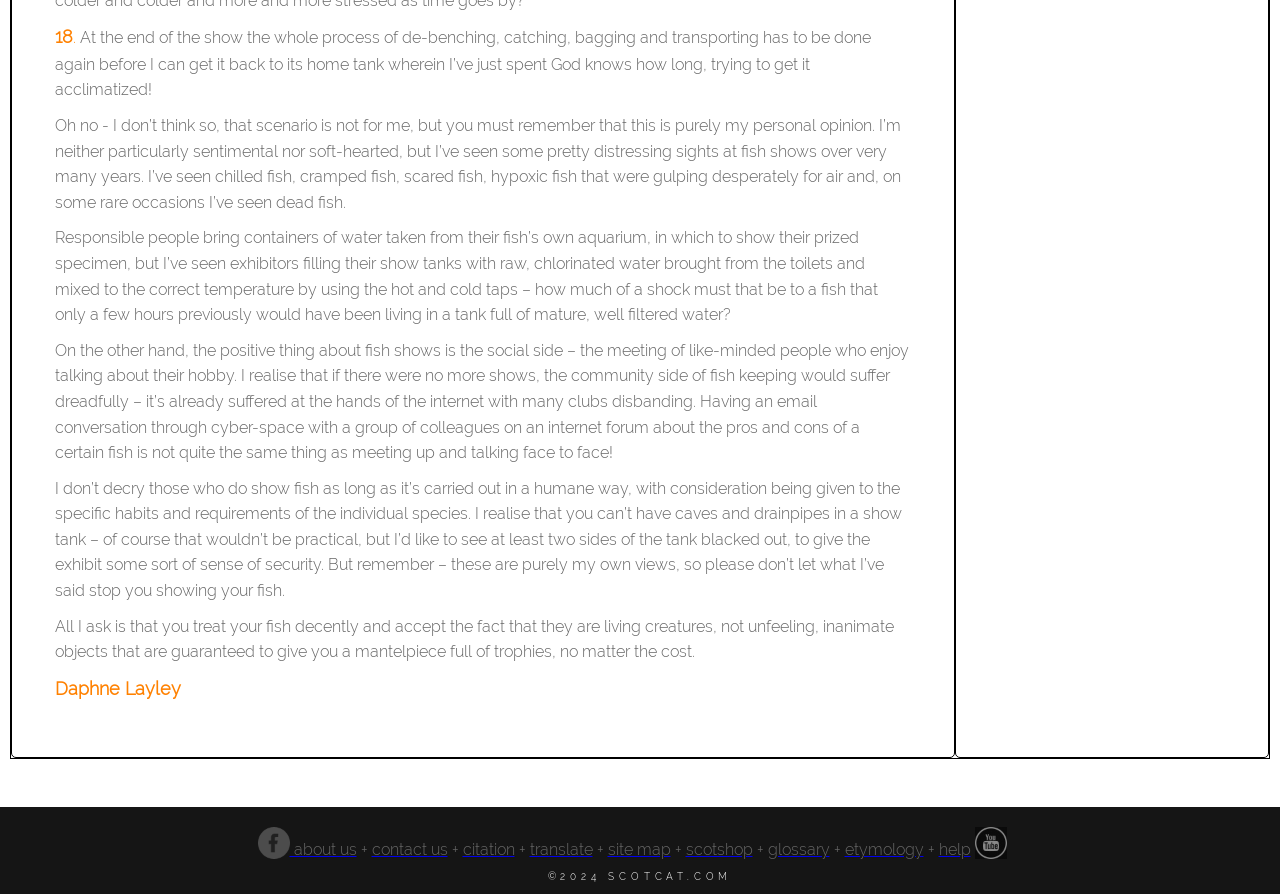Locate the bounding box coordinates of the segment that needs to be clicked to meet this instruction: "contact us".

[0.29, 0.939, 0.35, 0.96]